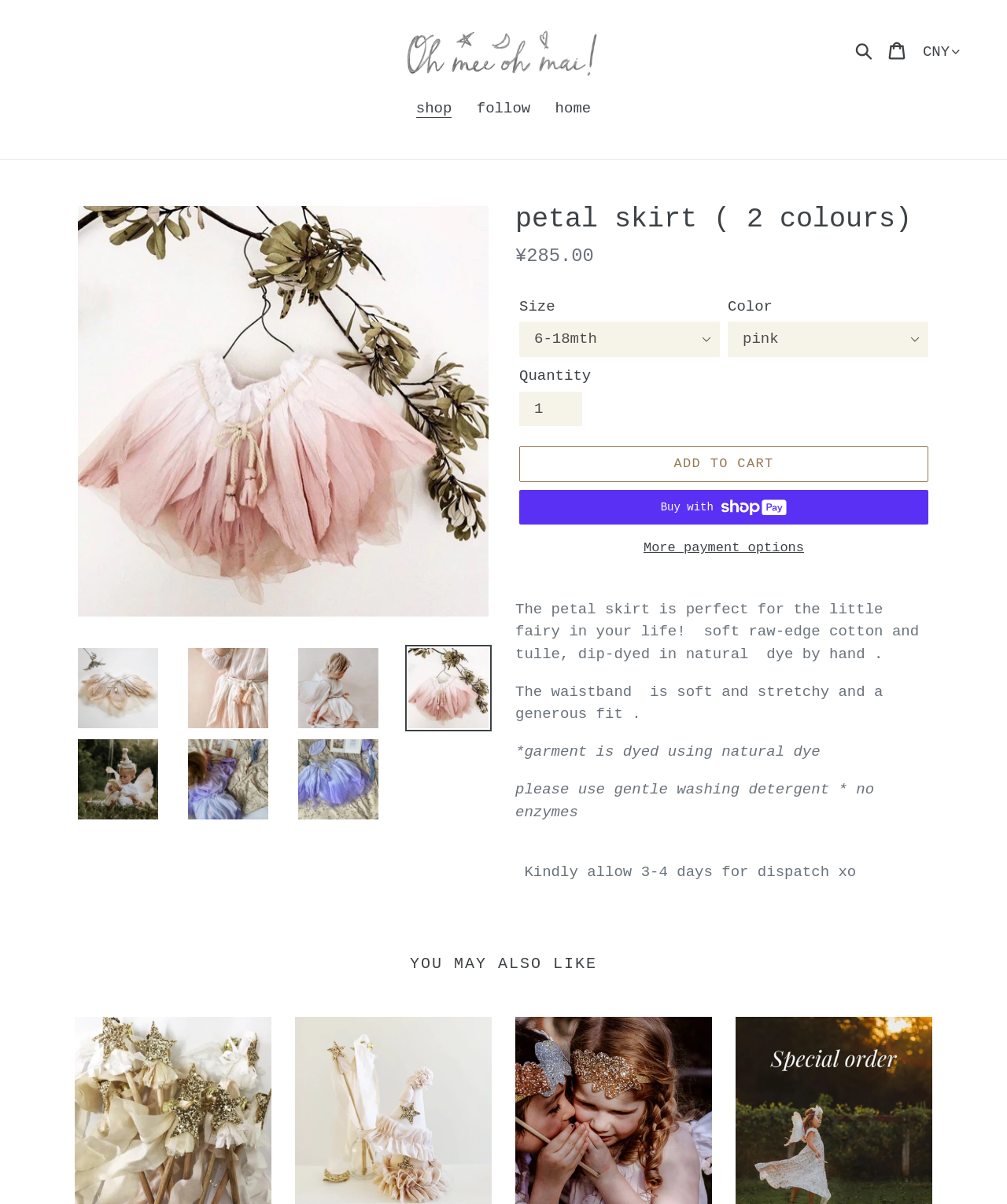Locate the primary heading on the webpage and return its text.

petal skirt ( 2 colours)